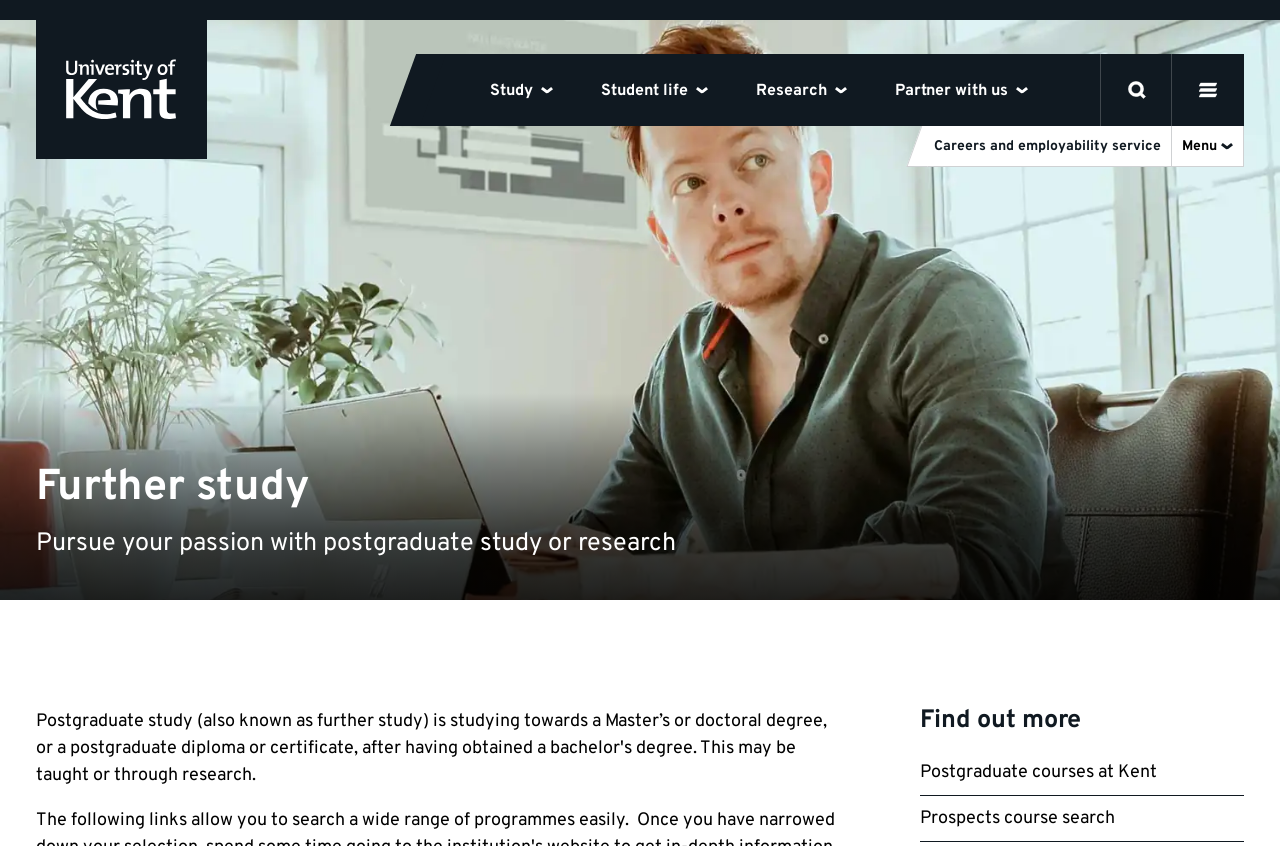Analyze the image and deliver a detailed answer to the question: What is the text of the static text element below the 'Further study' heading?

The static text element below the 'Further study' heading contains the text 'Pursue your passion with postgraduate study or research', which is a brief introduction to the page's content.